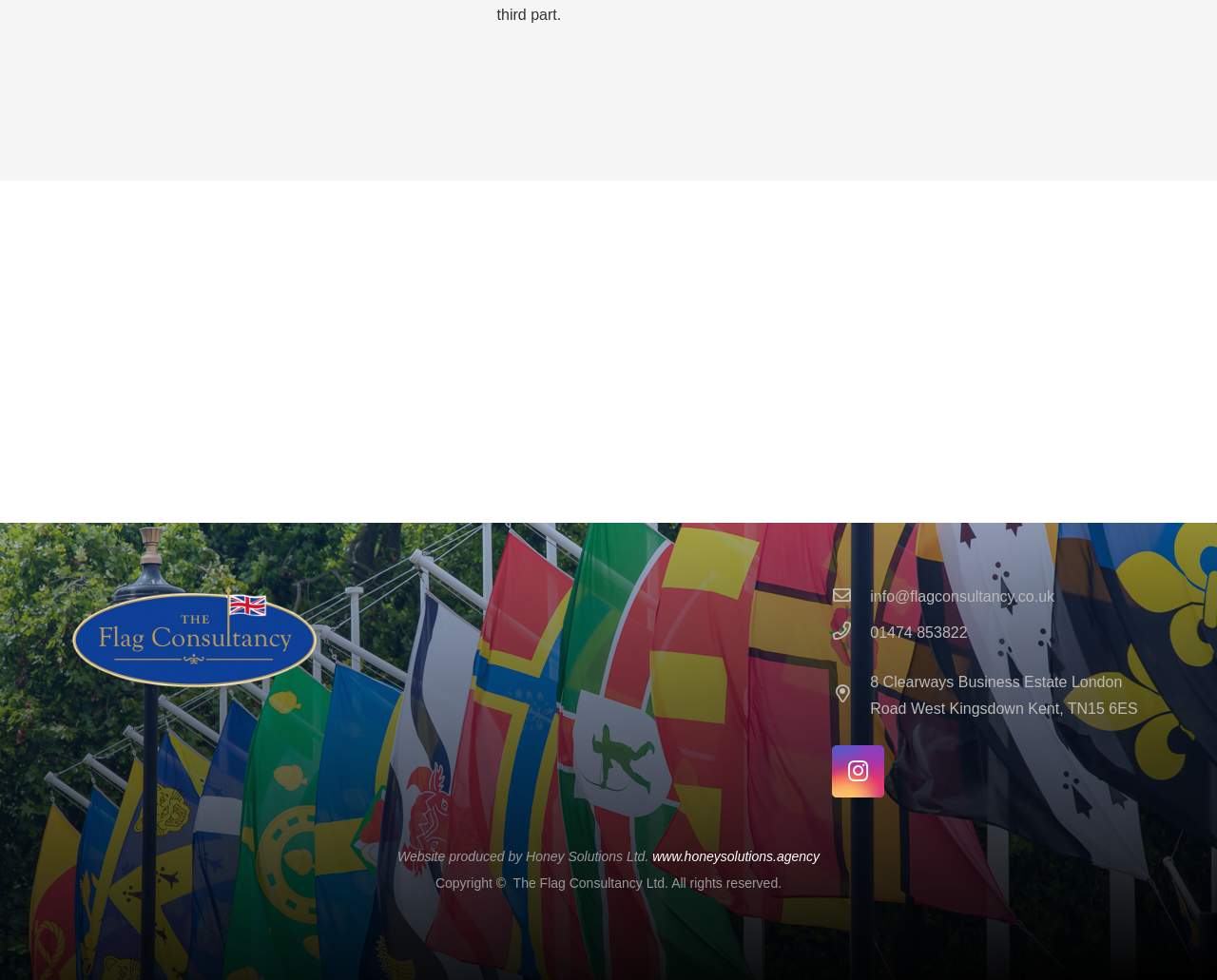What is the company phone number?
Please respond to the question with a detailed and well-explained answer.

The company phone number can be found at the bottom of the webpage, in the contact information section, where it is listed as '01474 853822'.